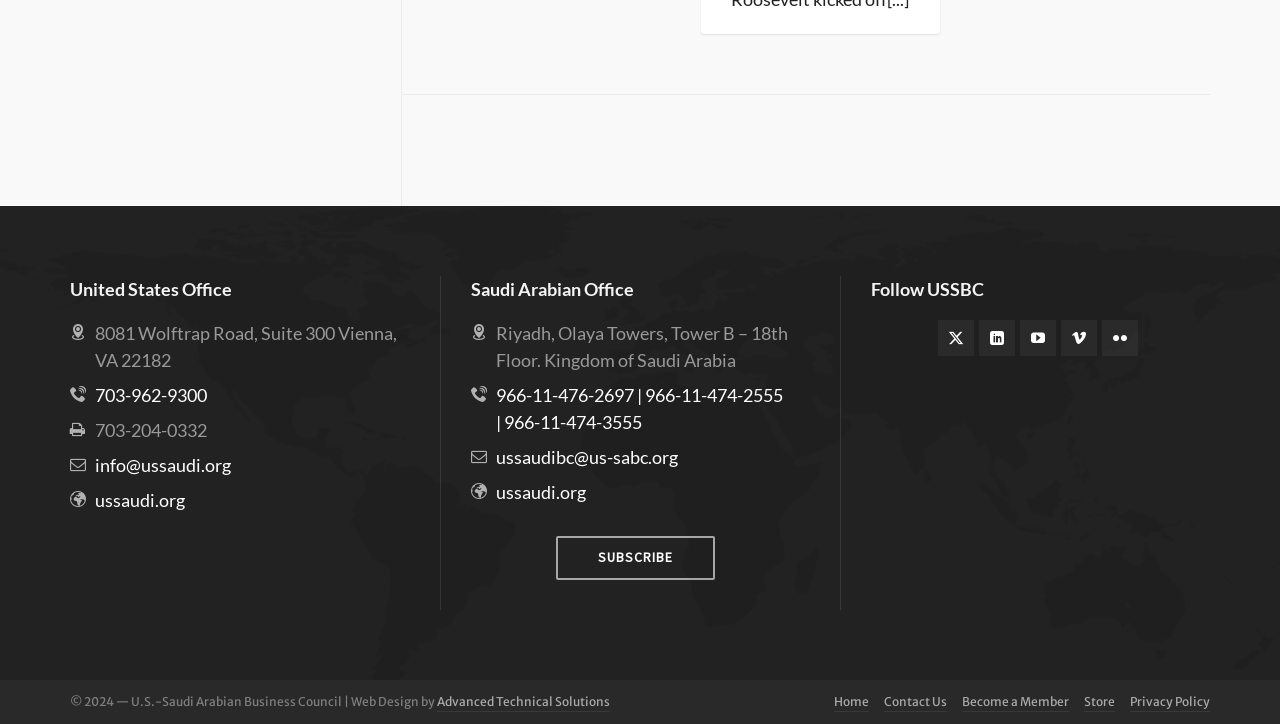What is the phone number of the Saudi Arabian Office?
Provide a thorough and detailed answer to the question.

I found the phone number by looking at the link element with the OCR text '966-11-476-2697 | 966-11-474-2555 | 966-11-474-3555' which is a child of the contentinfo element and is located below the 'Saudi Arabian Office' heading.